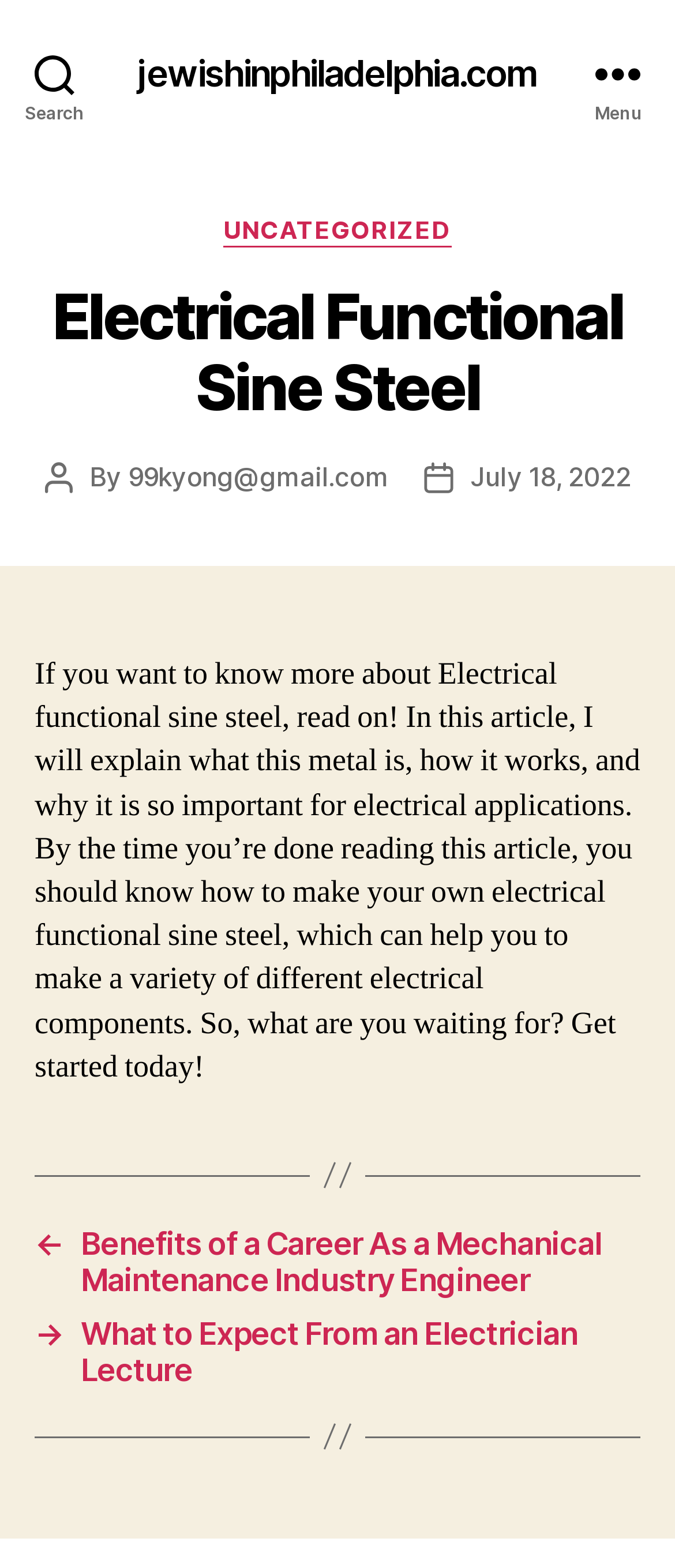From the element description July 18, 2022, predict the bounding box coordinates of the UI element. The coordinates must be specified in the format (top-left x, top-left y, bottom-right x, bottom-right y) and should be within the 0 to 1 range.

[0.696, 0.293, 0.934, 0.314]